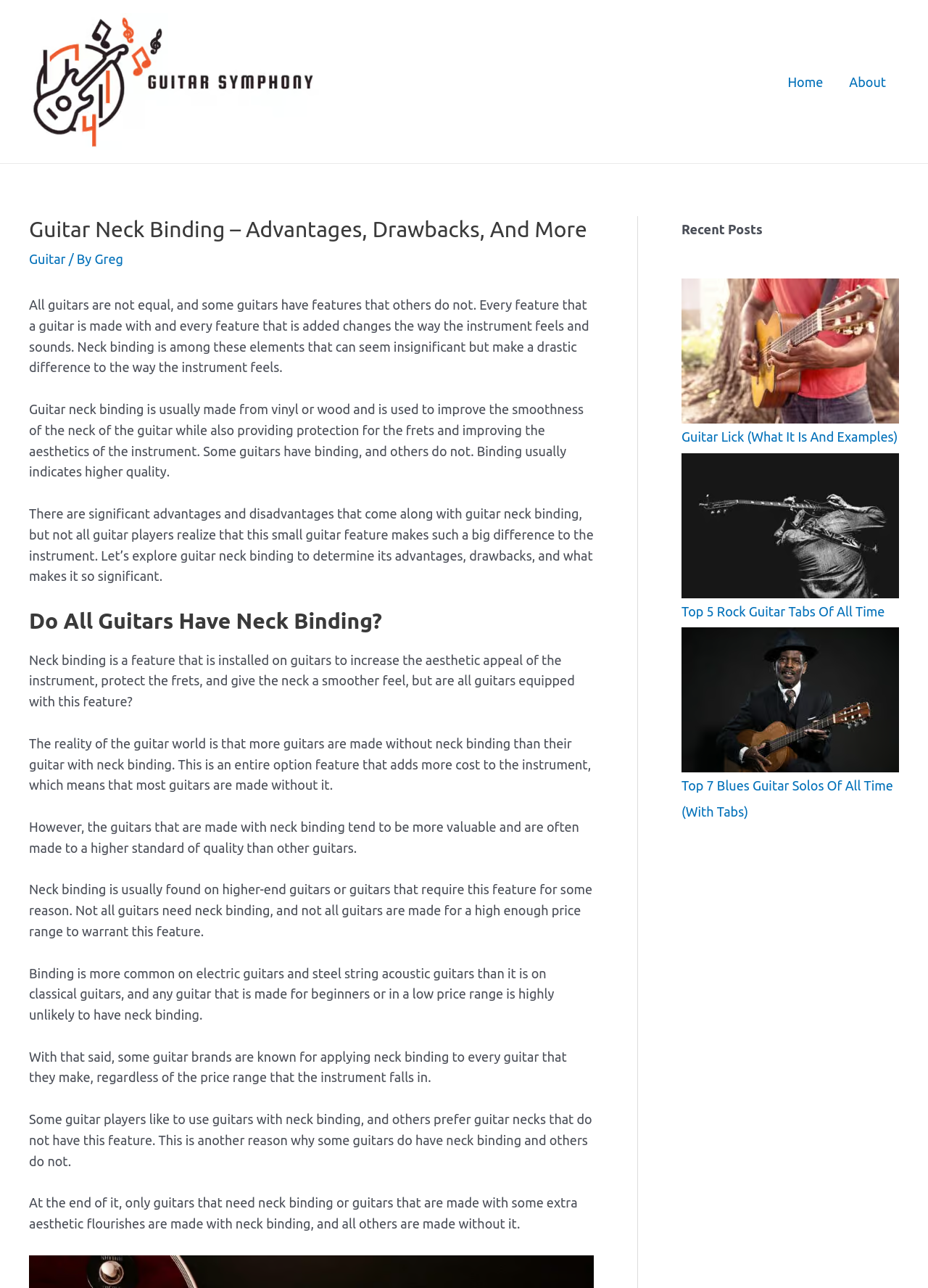Generate a comprehensive description of the webpage.

This webpage is about guitar neck binding, its advantages, drawbacks, and significance. At the top left, there is a logo of "Guitar Symphony" with a link to the website's homepage. Next to it, there is a navigation menu with links to "Home" and "About" pages.

Below the logo, there is a header section with a title "Guitar Neck Binding – Advantages, Drawbacks, And More" and a subtitle "By Greg". The main content of the webpage is divided into several sections, each discussing a specific aspect of guitar neck binding.

The first section explains what guitar neck binding is, its purpose, and how it affects the instrument's feel and sound. The text is followed by a series of sections that explore the advantages and disadvantages of guitar neck binding, including its impact on the instrument's quality, aesthetic appeal, and playability.

To the right of the main content, there are two columns of complementary information. The top column has a heading "Recent Posts" and lists several links to other articles on the website, including "Guitar Lick (What It Is And Examples)" and "Top 5 Rock Guitar Tabs Of All Time". The bottom column continues the list of recent posts, including "Top 7 Blues Guitar Solos Of All Time (With Tabs)" with an accompanying image of a person playing blues on an acoustic guitar.

Overall, the webpage provides a comprehensive guide to guitar neck binding, its significance, and its implications for guitar players.